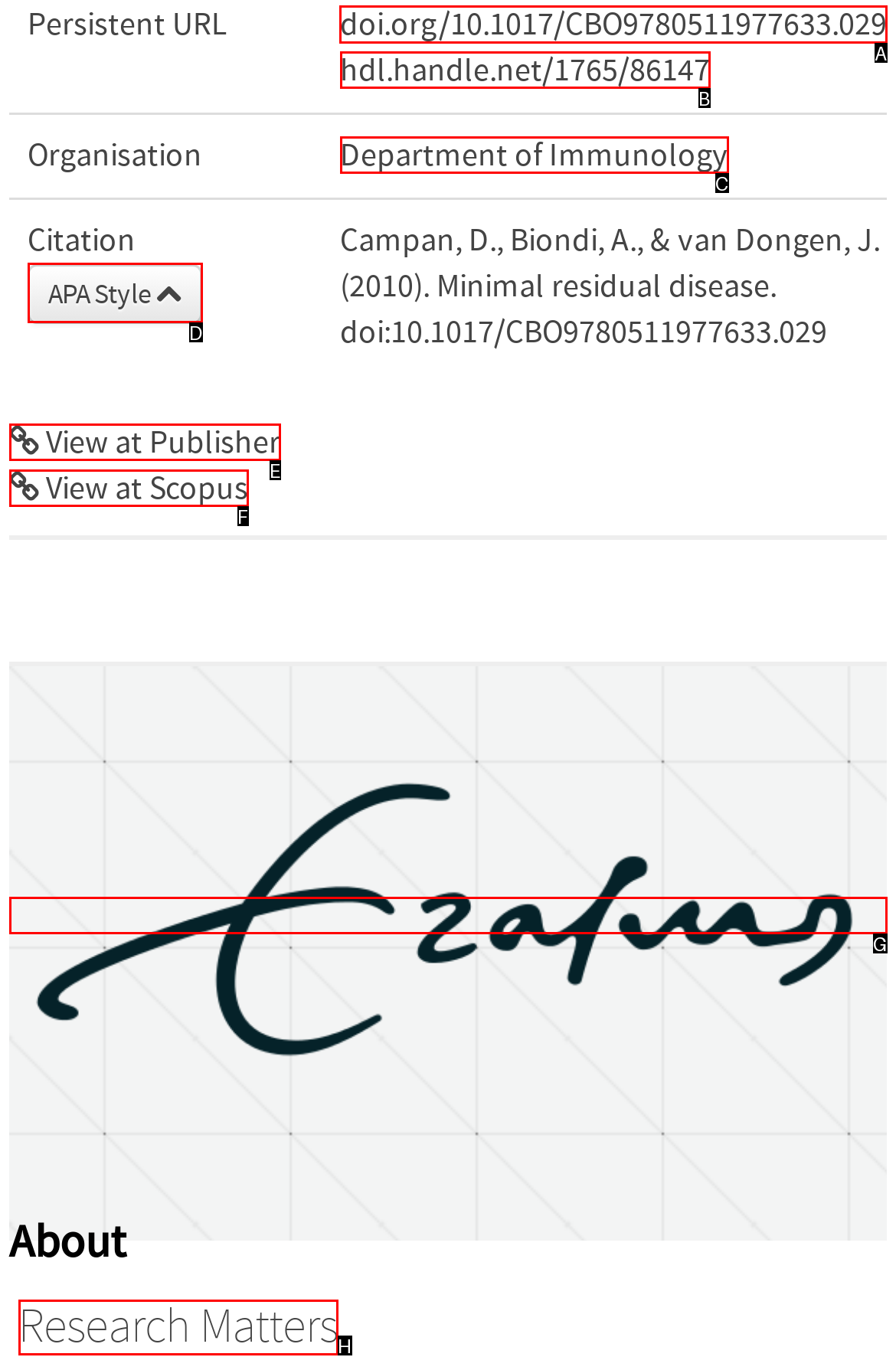Select the correct HTML element to complete the following task: View the publication on DOI
Provide the letter of the choice directly from the given options.

A